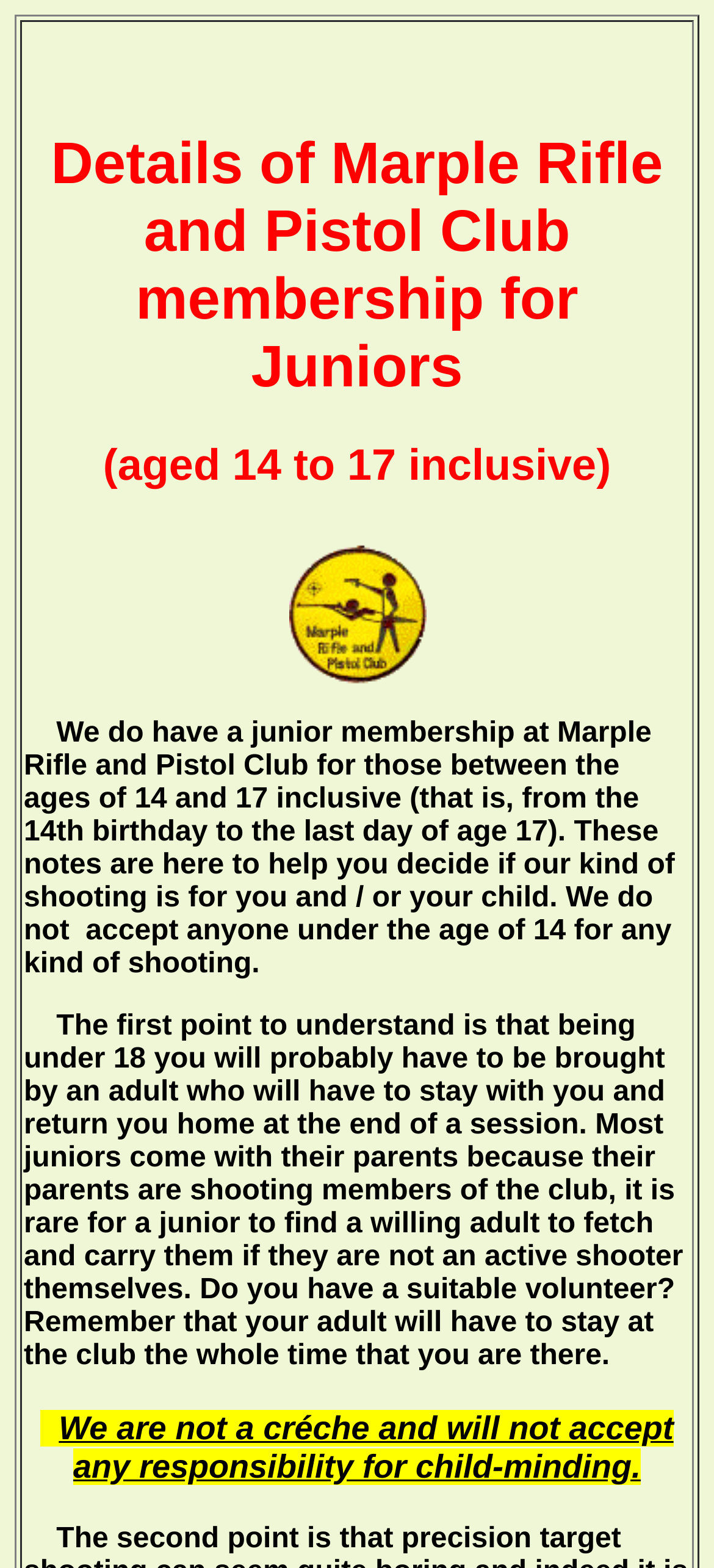Why do most juniors come with their parents?
Look at the image and provide a short answer using one word or a phrase.

Because their parents are shooting members